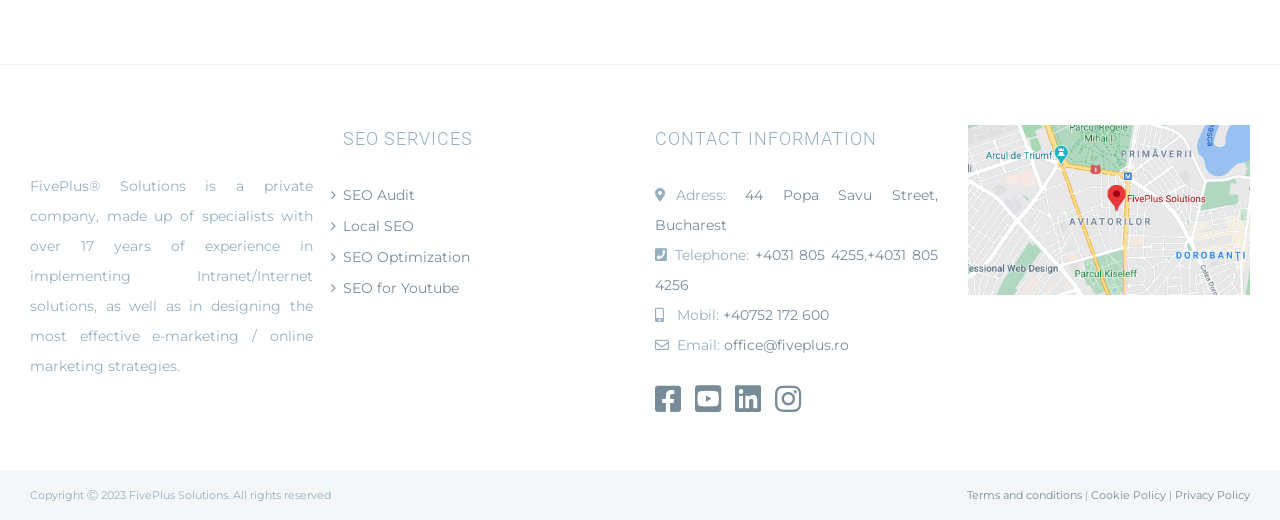Please identify the bounding box coordinates for the region that you need to click to follow this instruction: "Click the 'Search' button".

None